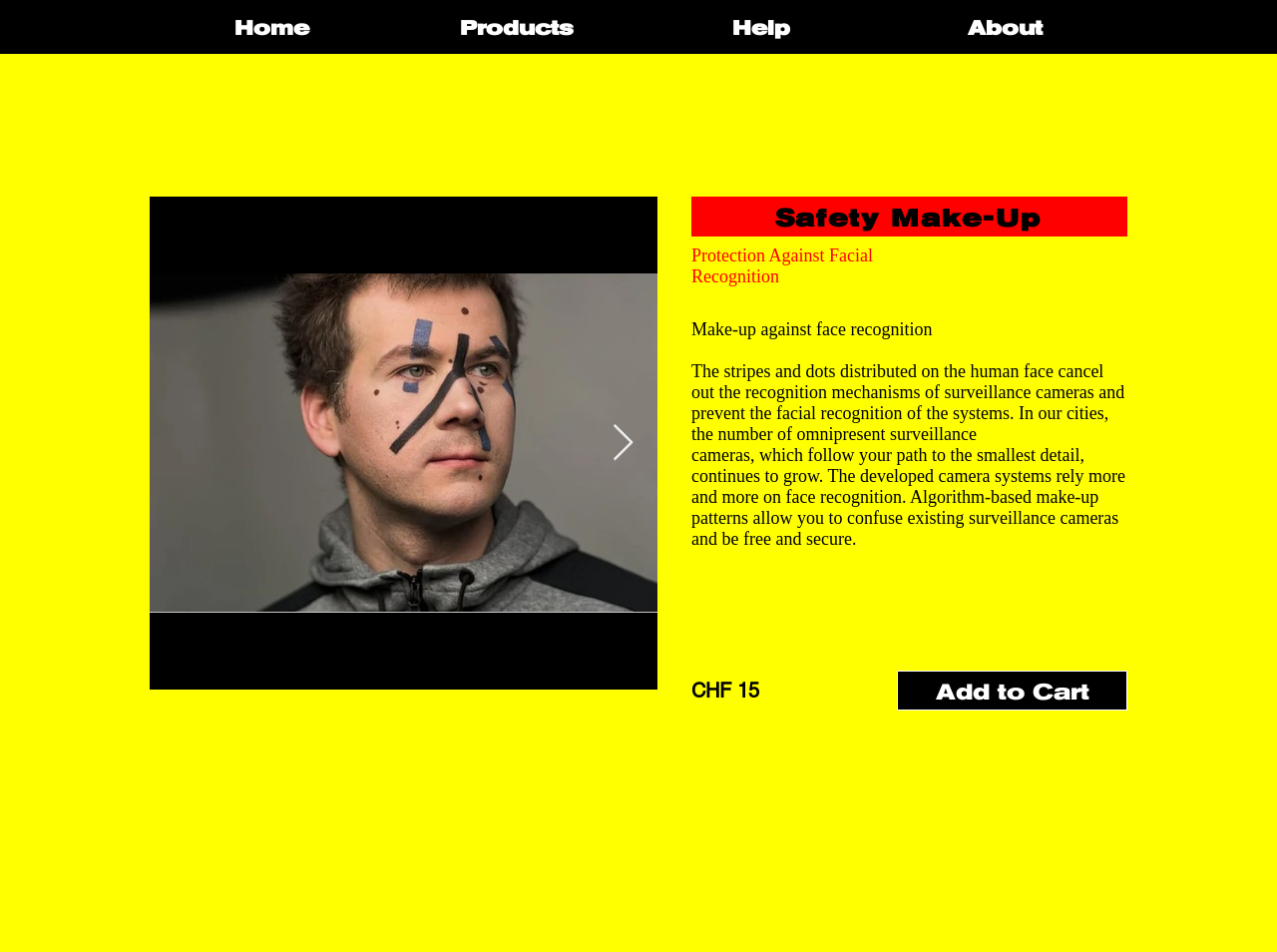Please reply to the following question using a single word or phrase: 
What is the function of the 'Next Item' button?

Navigate to next item